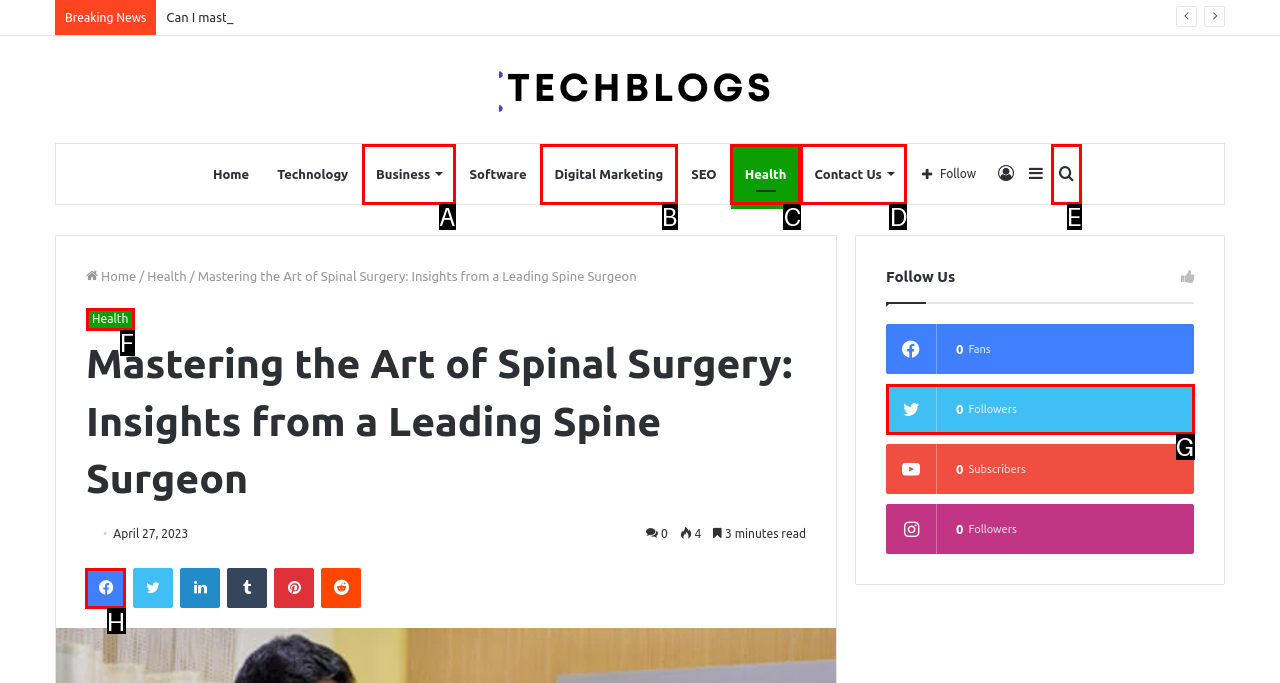Decide which letter you need to select to fulfill the task: Follow on Facebook
Answer with the letter that matches the correct option directly.

H